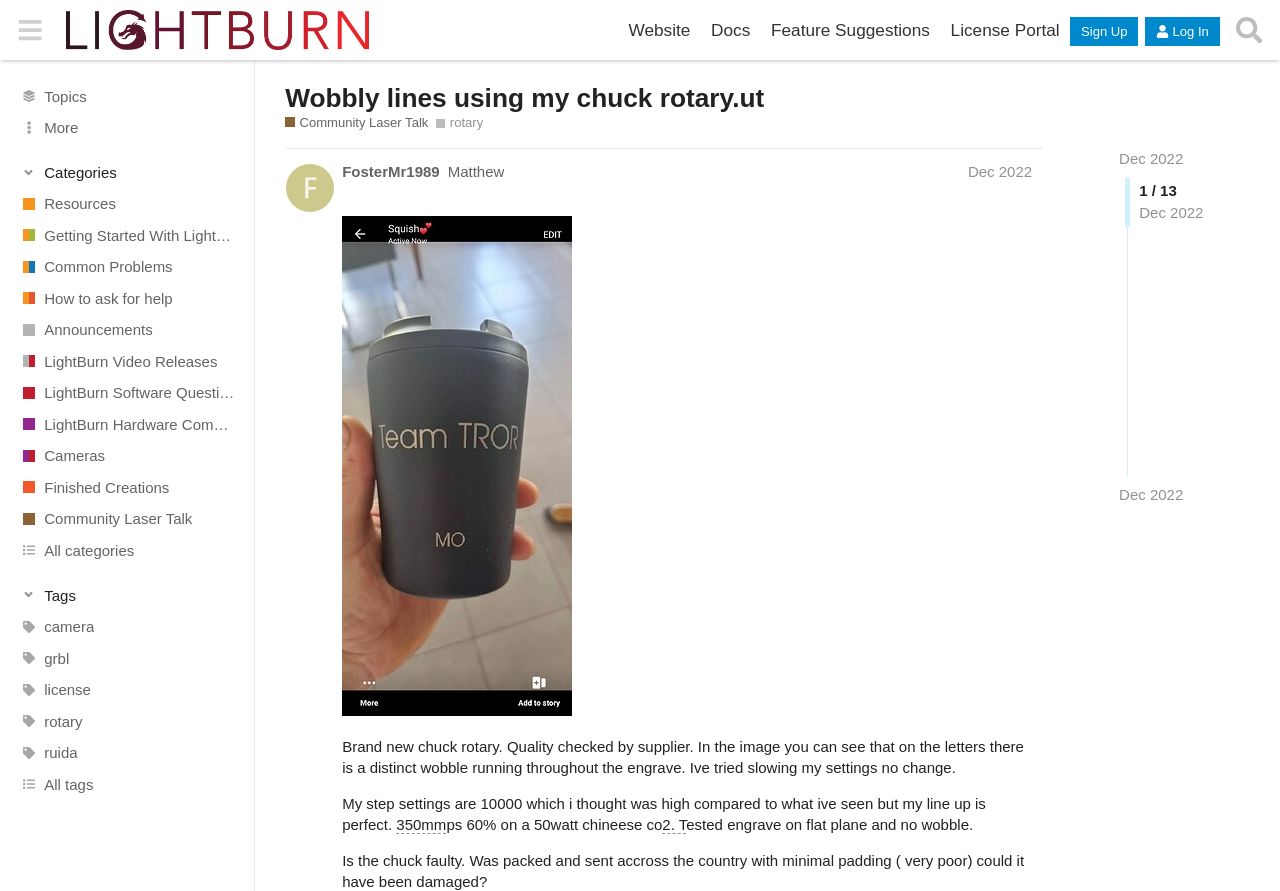Find the bounding box coordinates of the clickable element required to execute the following instruction: "Search for topics". Provide the coordinates as four float numbers between 0 and 1, i.e., [left, top, right, bottom].

[0.959, 0.01, 0.992, 0.058]